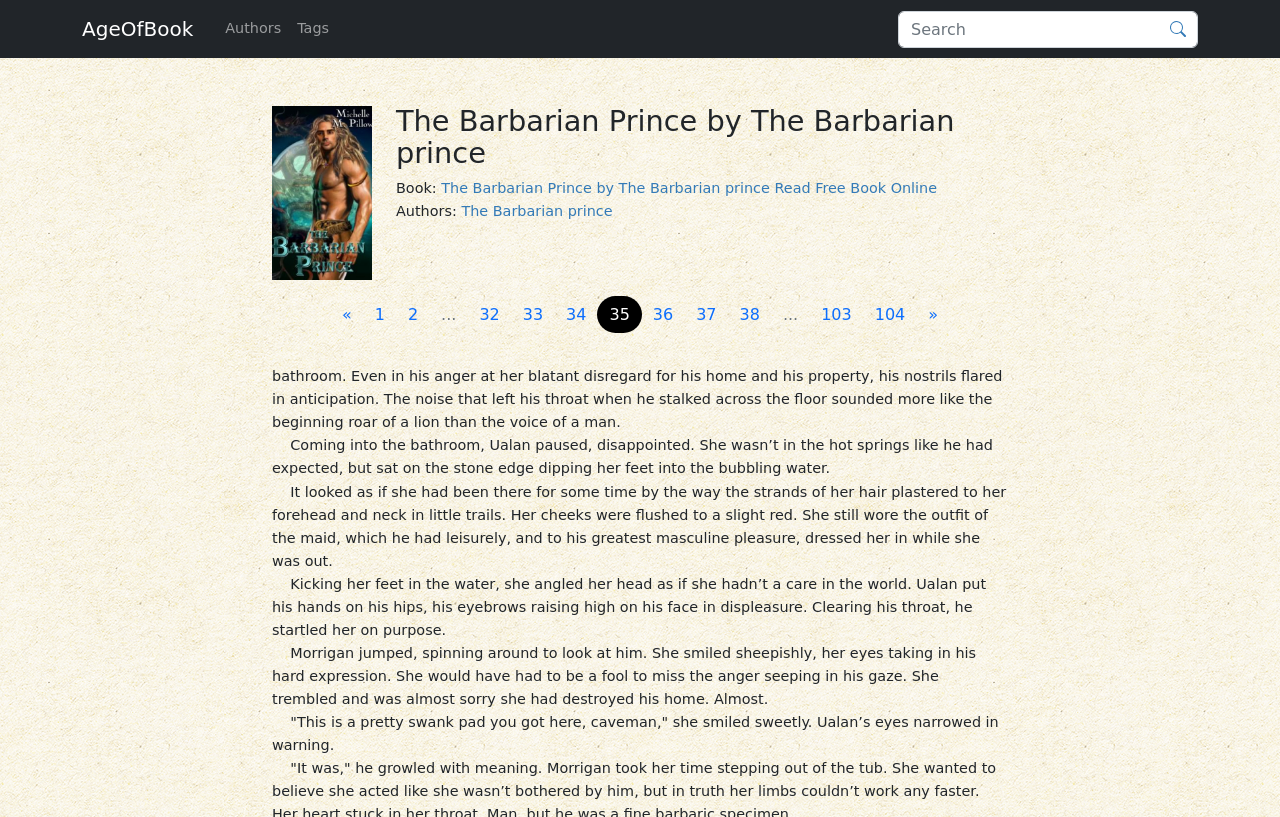Detail the webpage's structure and highlights in your description.

The webpage is about the book "The Barbarian Prince" by The Barbarian prince, where users can read it online for free. At the top left, there is a link to the website "AgeOfBook" and navigation links to "Authors" and "Tags" next to it. On the right side, there is a search box with a magnifying glass icon. 

Below the navigation links, there is a large image of the book cover, "The Barbarian Prince", and a heading with the book title and author. Underneath, there is a section with the book information, including a link to read the book online for free, the author's name, and a label "Book:". 

On the bottom half of the page, there is a pagination section with links to different pages, ranging from "«" to "104" and "»". 

The main content of the page is a preview of the book, with five paragraphs of text describing a scene where the character Ualan confronts Morrigan in a bathroom. The text is formatted with indentation and line breaks, making it easy to read.